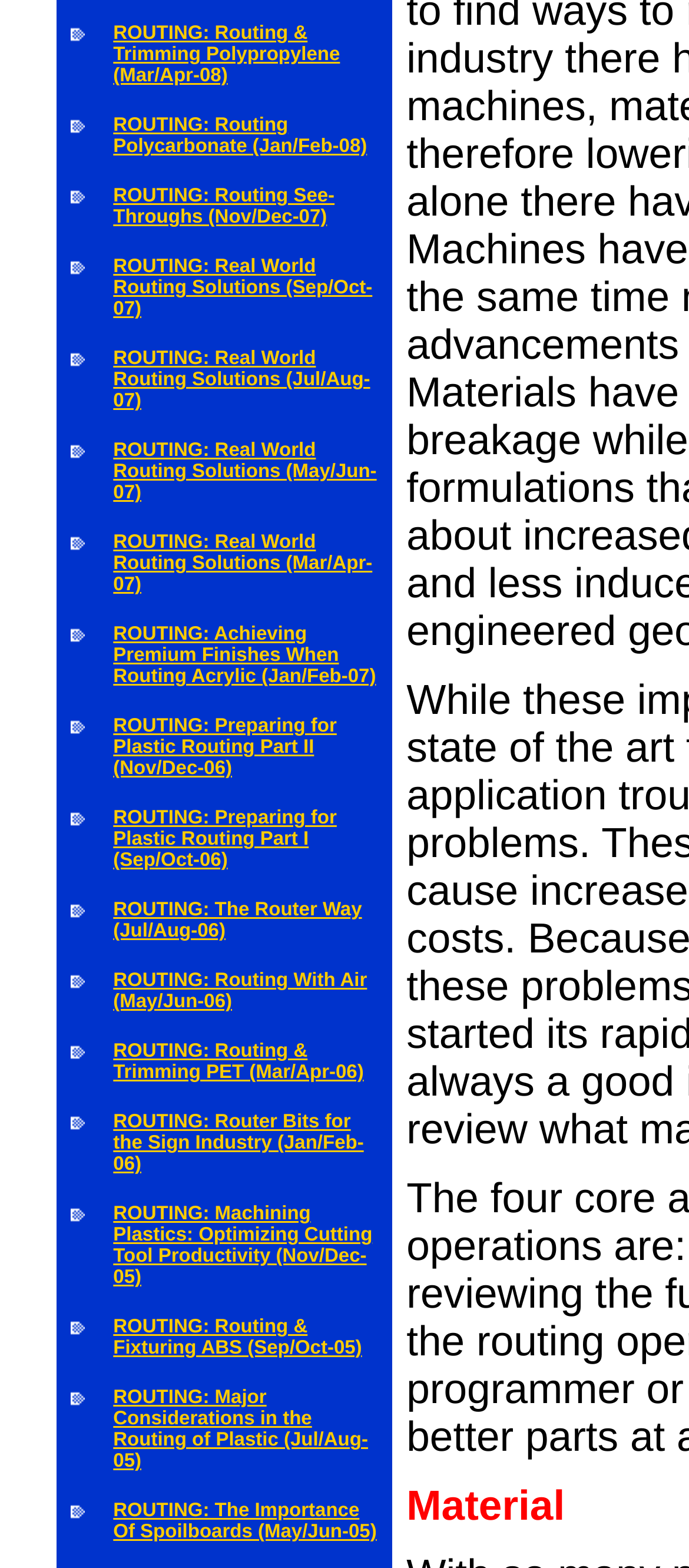From the given element description: "ROUTING: The Router Way (Jul/Aug-06)", find the bounding box for the UI element. Provide the coordinates as four float numbers between 0 and 1, in the order [left, top, right, bottom].

[0.164, 0.574, 0.525, 0.601]